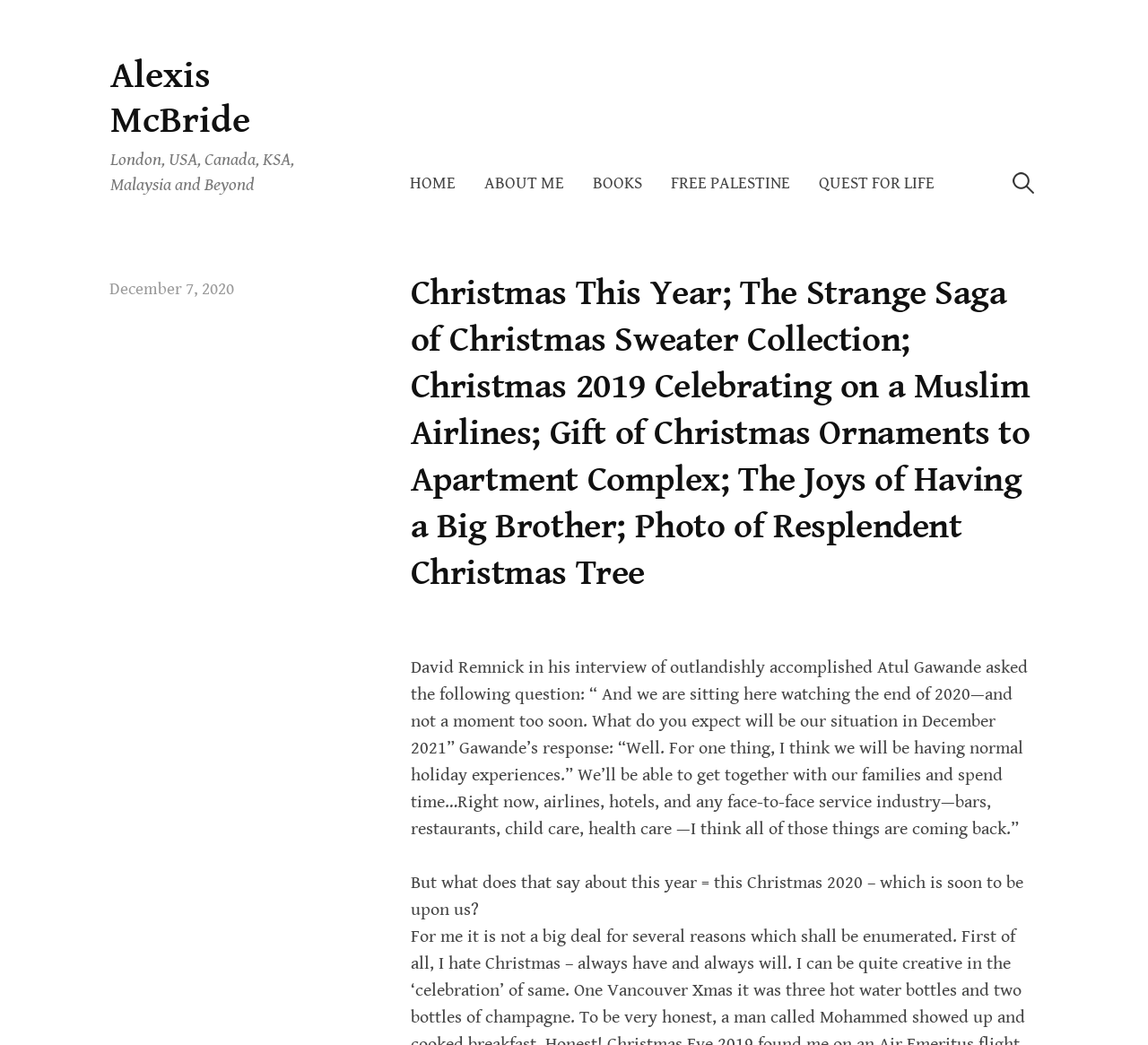Can you show the bounding box coordinates of the region to click on to complete the task described in the instruction: "Search for something"?

[0.878, 0.153, 0.904, 0.198]